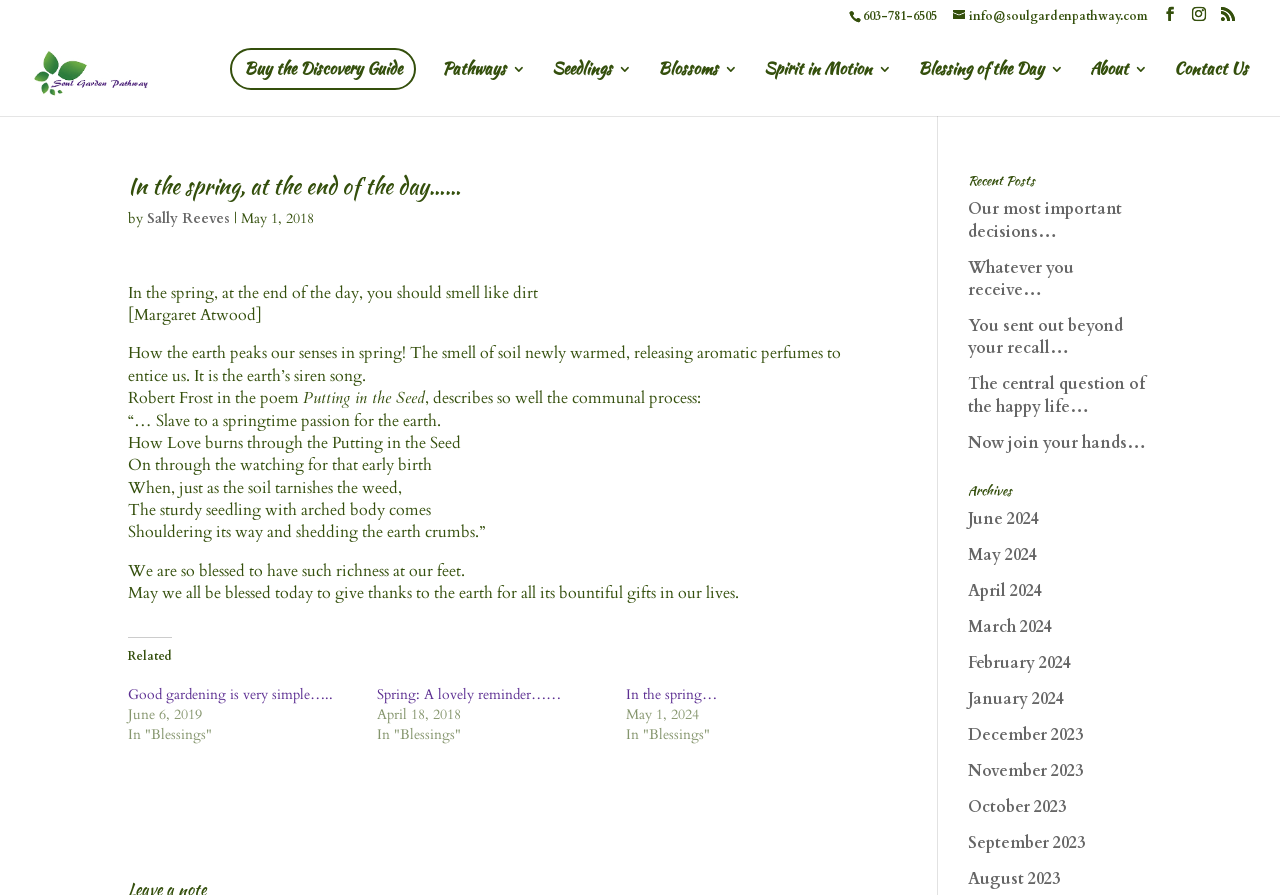Answer the following inquiry with a single word or phrase:
How many links are there in the 'Recent Posts' section?

5